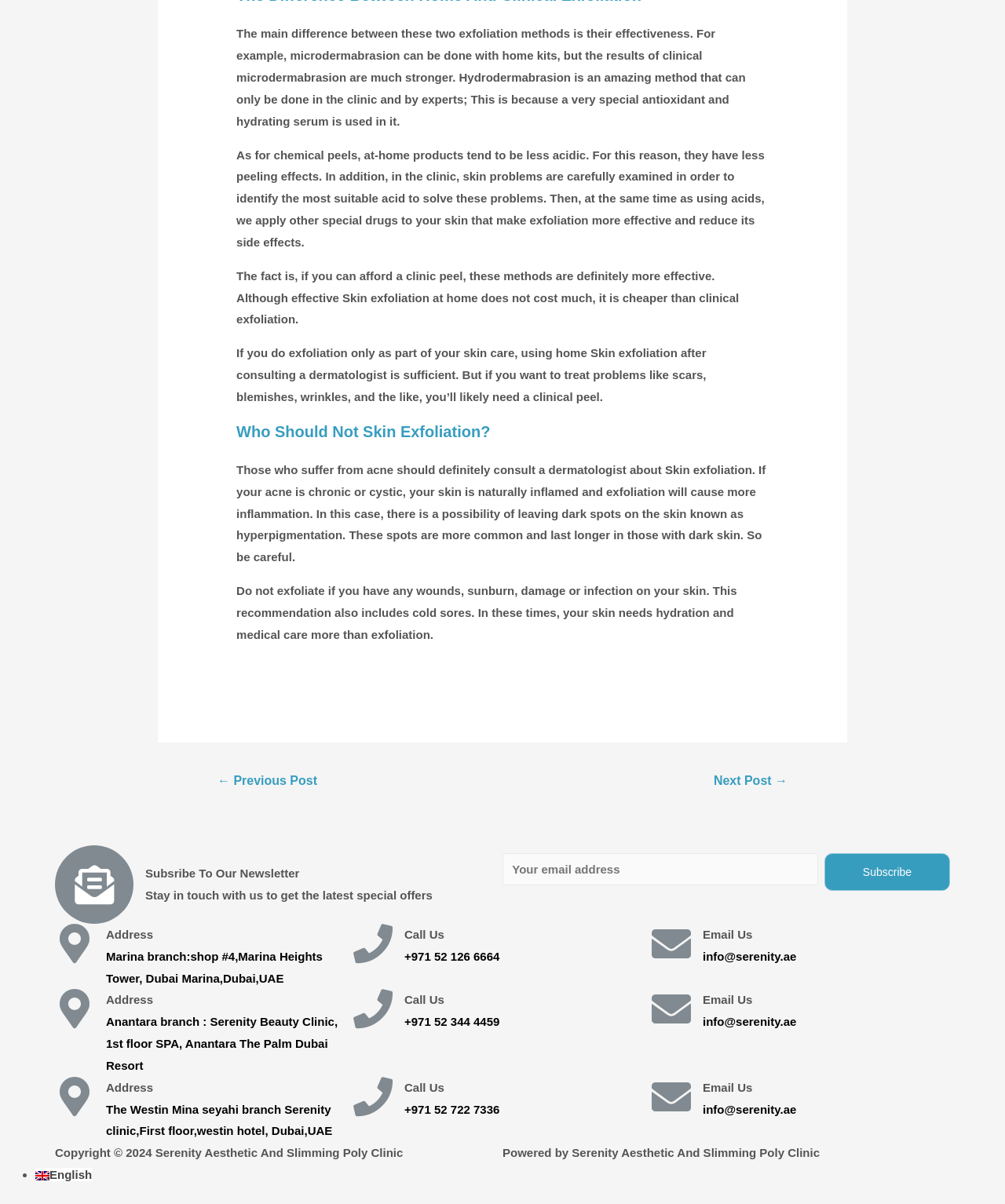Carefully examine the image and provide an in-depth answer to the question: What is the purpose of exfoliation in skin care?

If you want to treat problems like scars, blemishes, wrinkles, and the like, you’ll likely need a clinical peel. Exfoliation is not just part of skin care, but it can also be used to treat specific skin problems.